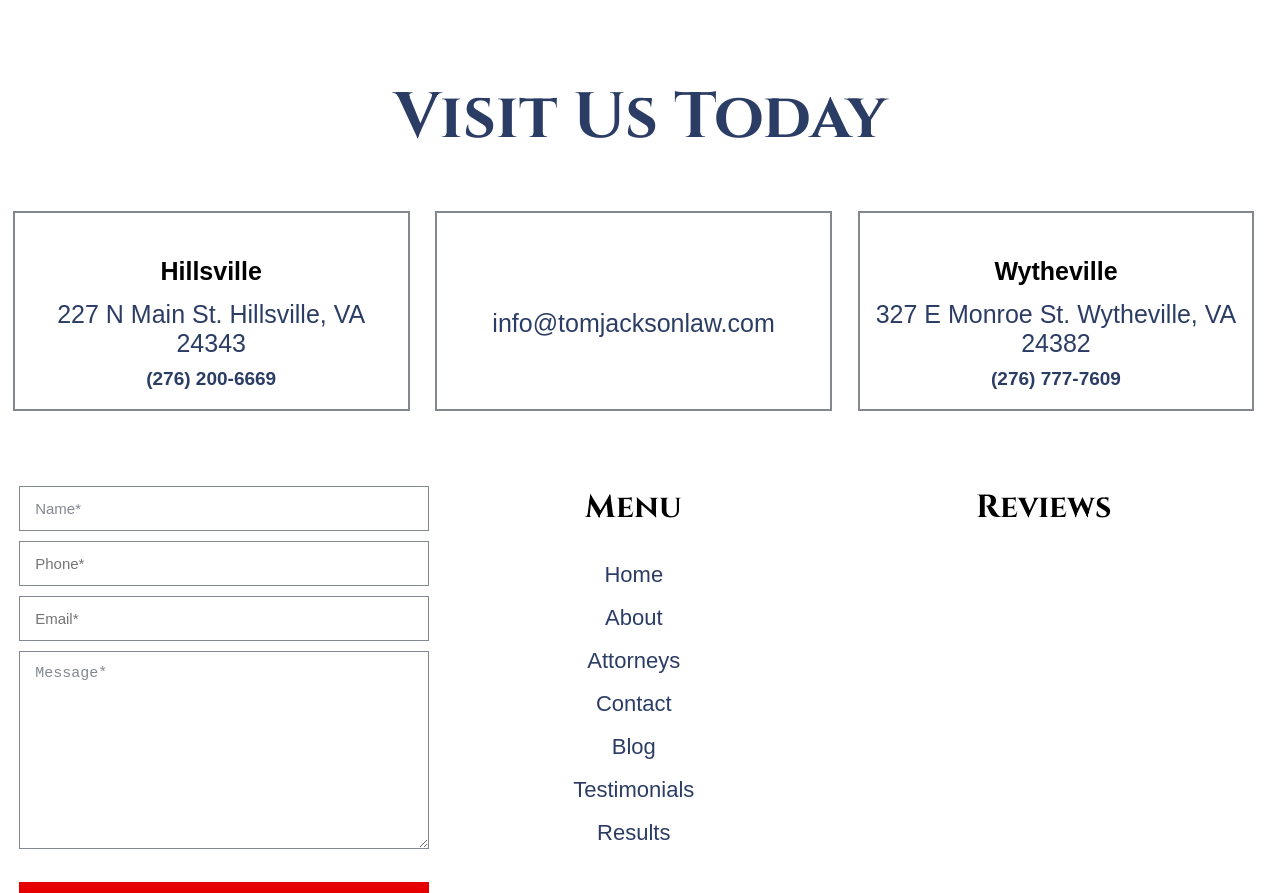Please find the bounding box for the UI component described as follows: "name="input_2" placeholder="Phone*"".

[0.015, 0.606, 0.335, 0.657]